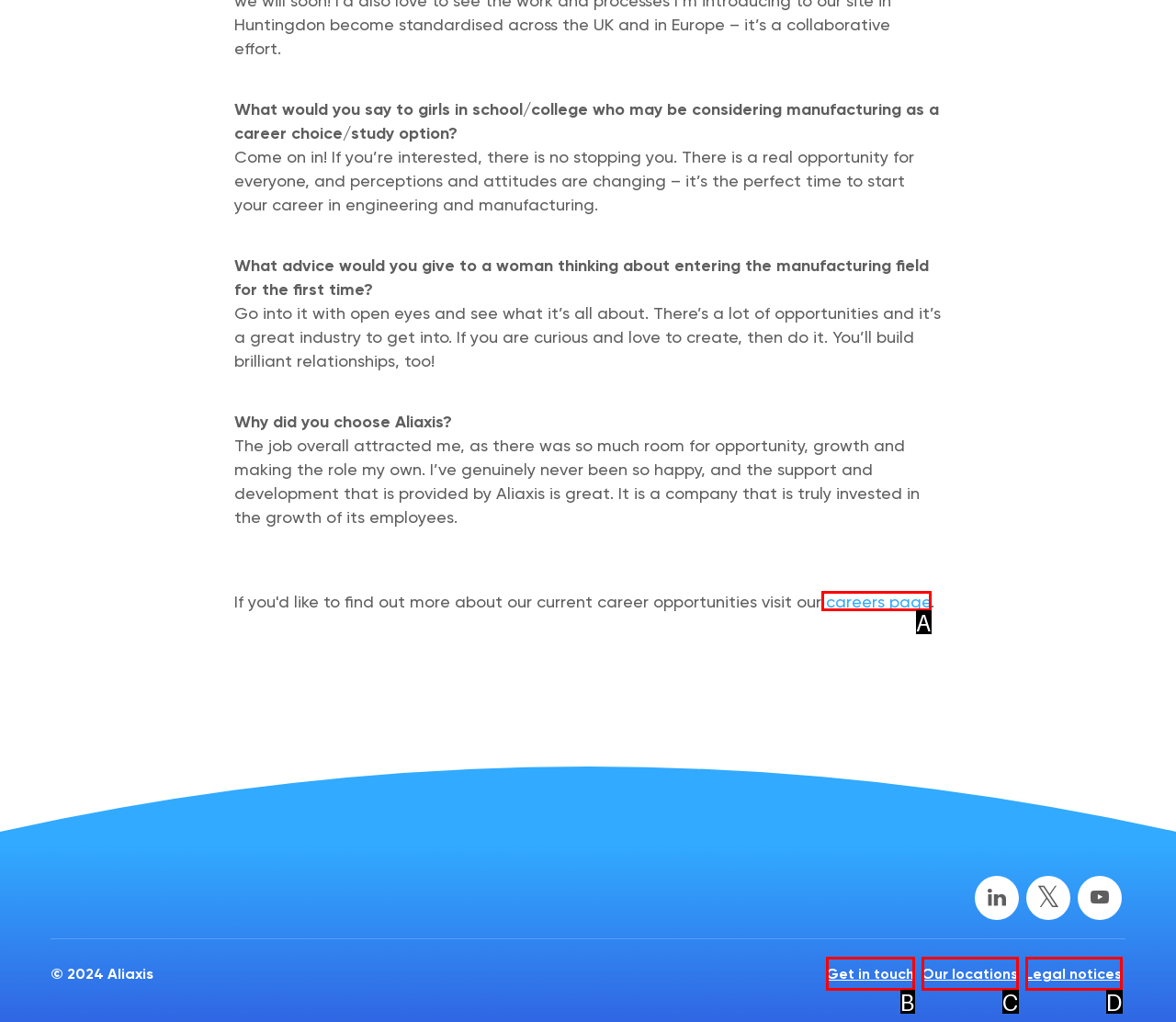Please identify the UI element that matches the description: Our locations
Respond with the letter of the correct option.

C